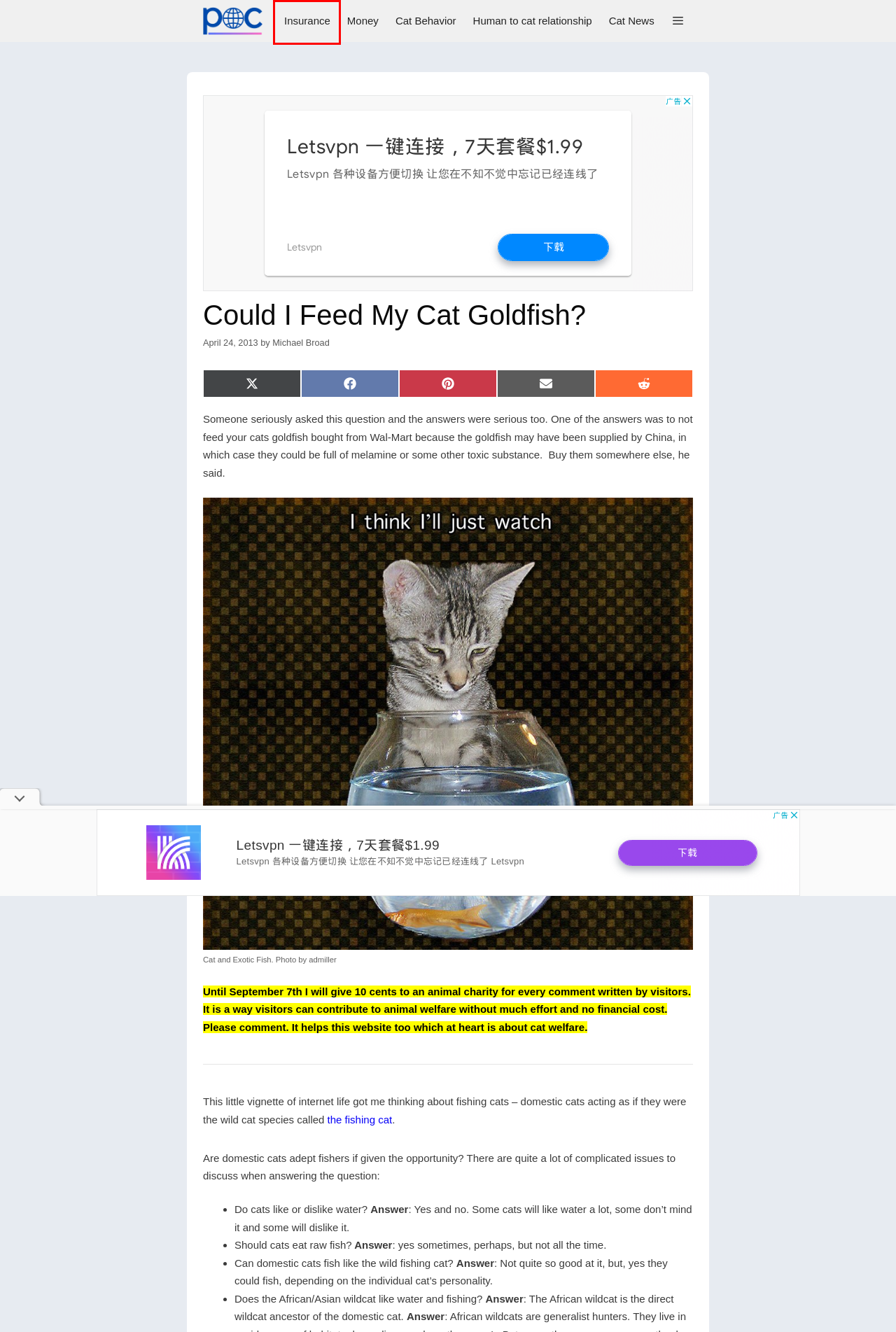Examine the screenshot of a webpage featuring a red bounding box and identify the best matching webpage description for the new page that results from clicking the element within the box. Here are the options:
A. insurance – Michael Broad
B. Human to cat relationship – Michael Broad
C. Michael Broad – A Michael Broad Blog
D. Cat News – Michael Broad
E. Michael Broad – Michael Broad
F. money – Michael Broad
G. Cat Behavior – Michael Broad
H. Fishing Cat Facts For Kids – Michael Broad

A